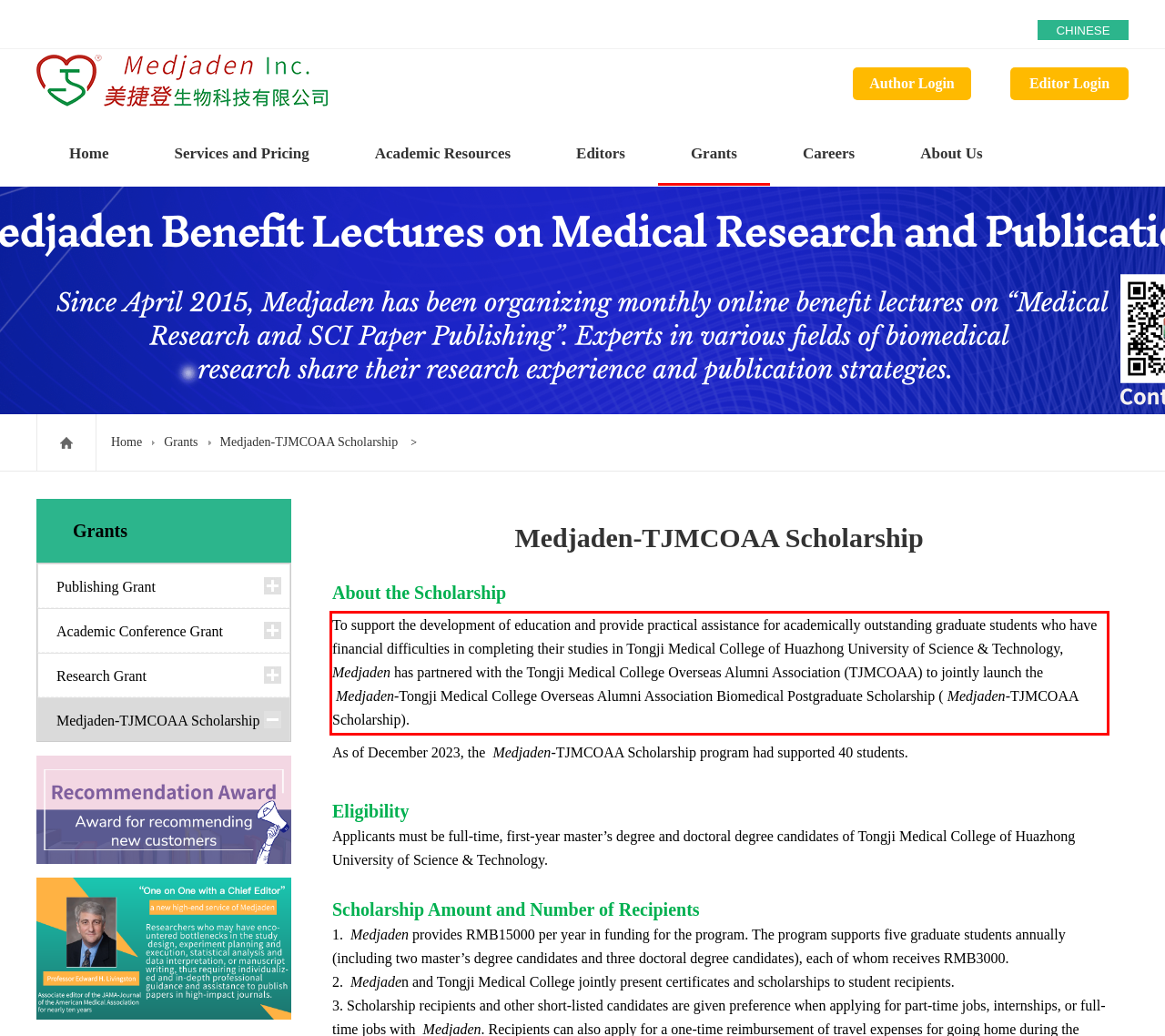You have a screenshot of a webpage where a UI element is enclosed in a red rectangle. Perform OCR to capture the text inside this red rectangle.

To support the development of education and provide practical assistance for academically outstanding graduate students who have financial difficulties in completing their studies in Tongji Medical College of Huazhong University of Science & Technology, Medjaden has partnered with the Tongji Medical College Overseas Alumni Association (TJMCOAA) to jointly launch the Medjaden-Tongji Medical College Overseas Alumni Association Biomedical Postgraduate Scholarship ( Medjaden-TJMCOAA Scholarship).